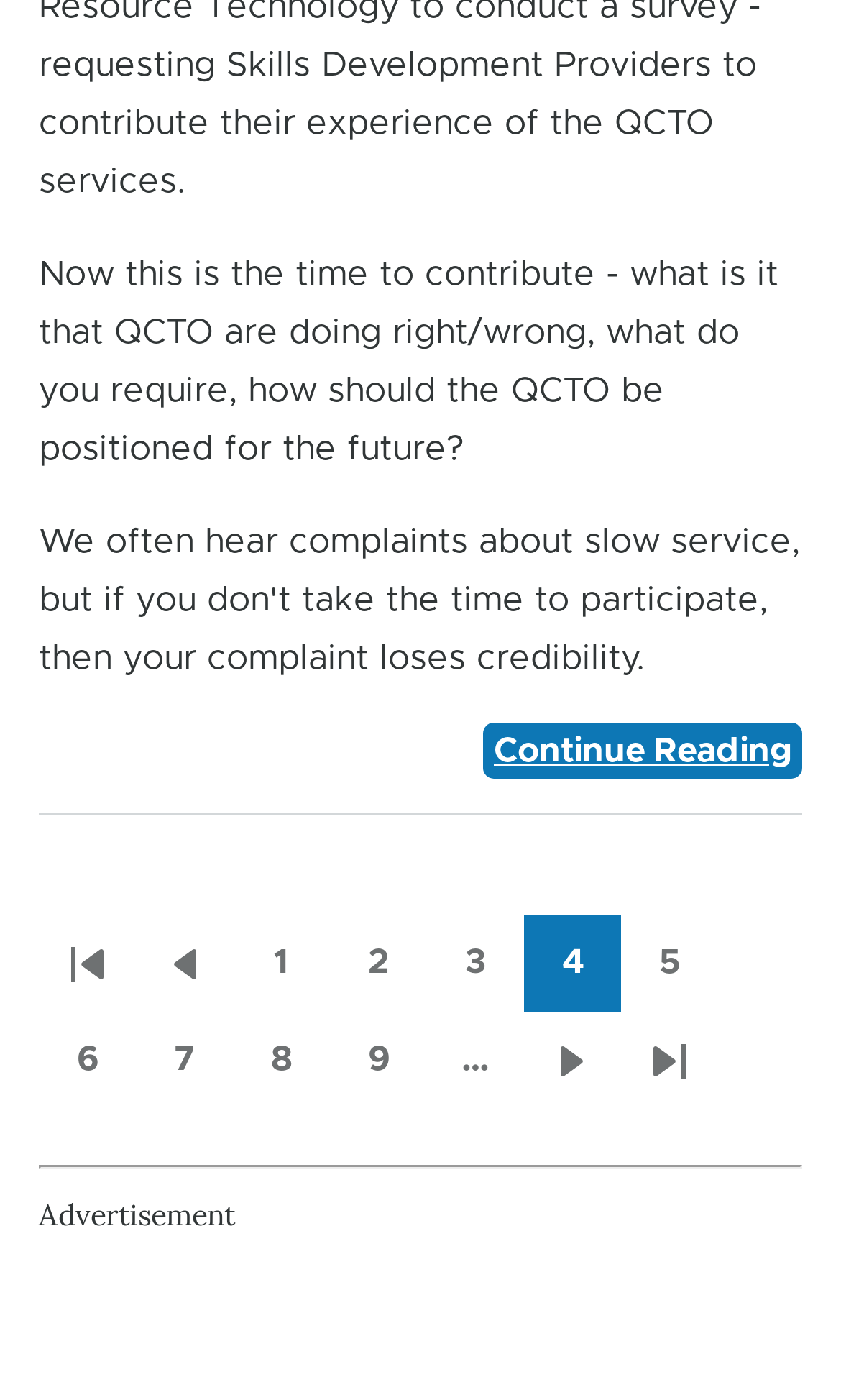Find the bounding box coordinates for the element that must be clicked to complete the instruction: "Go to 'First page'". The coordinates should be four float numbers between 0 and 1, indicated as [left, top, right, bottom].

[0.046, 0.653, 0.162, 0.723]